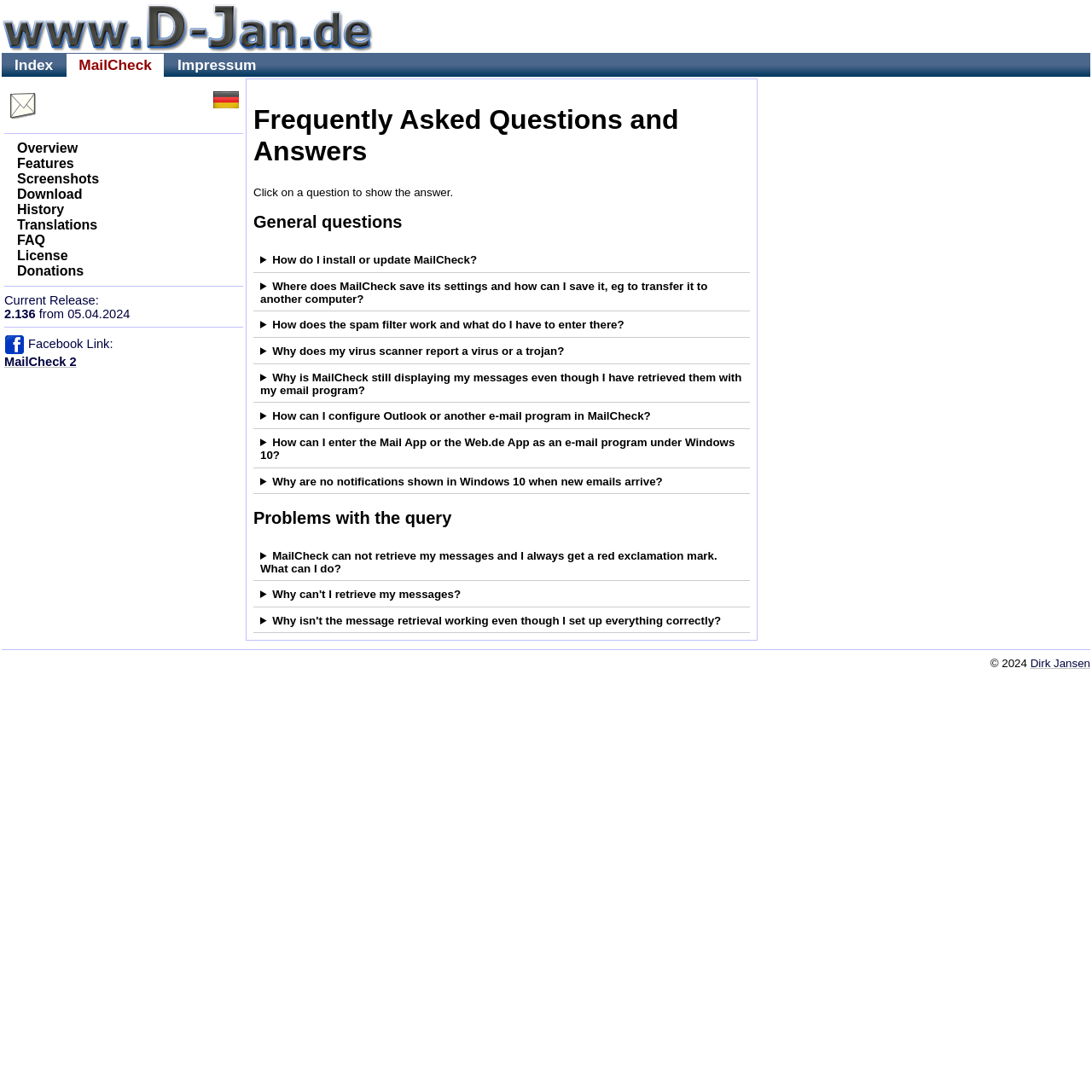Determine the bounding box of the UI element mentioned here: "WordPress". The coordinates must be in the format [left, top, right, bottom] with values ranging from 0 to 1.

None